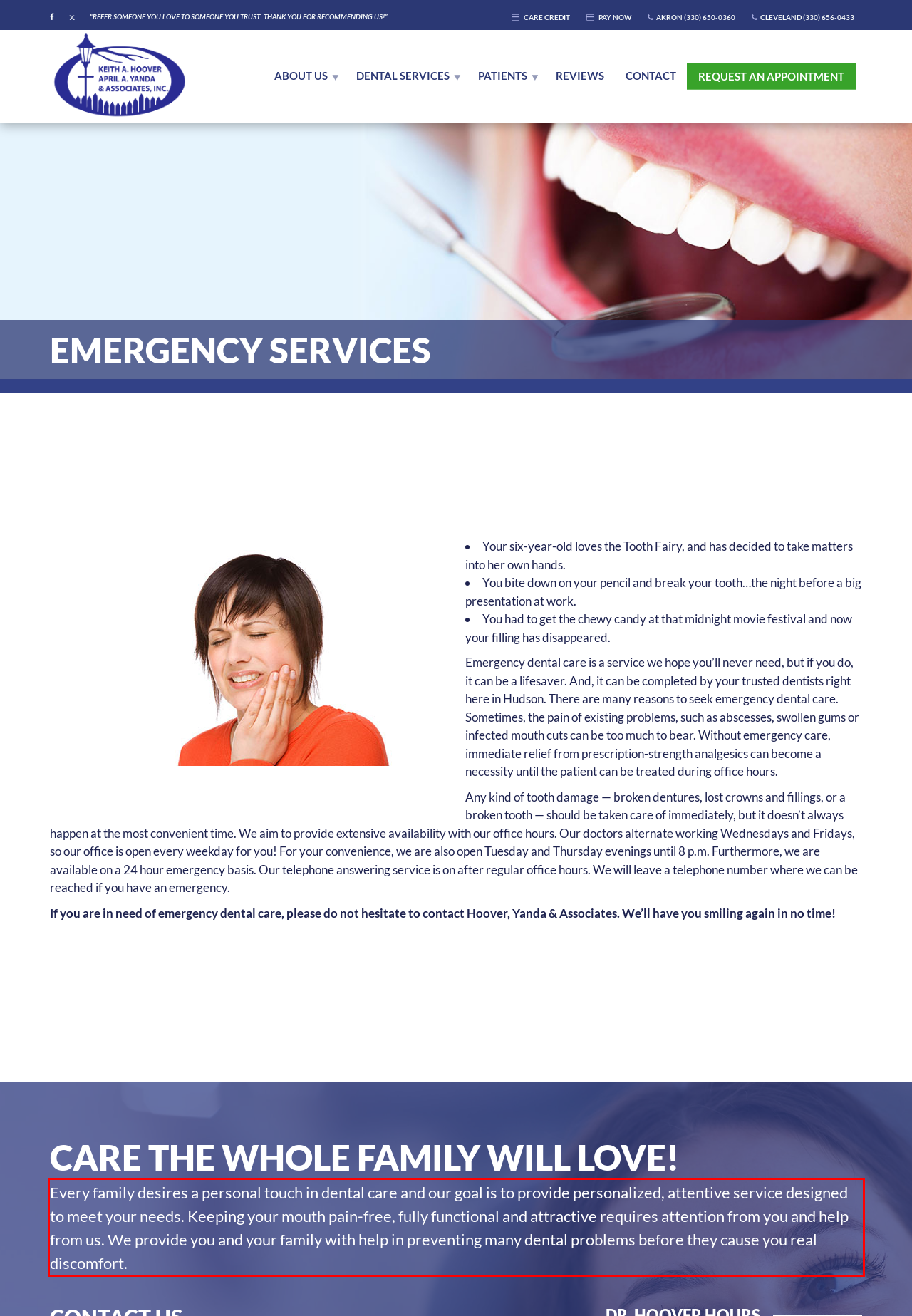You are given a screenshot showing a webpage with a red bounding box. Perform OCR to capture the text within the red bounding box.

Every family desires a personal touch in dental care and our goal is to provide personalized, attentive service designed to meet your needs. Keeping your mouth pain-free, fully functional and attractive requires attention from you and help from us. We provide you and your family with help in preventing many dental problems before they cause you real discomfort.